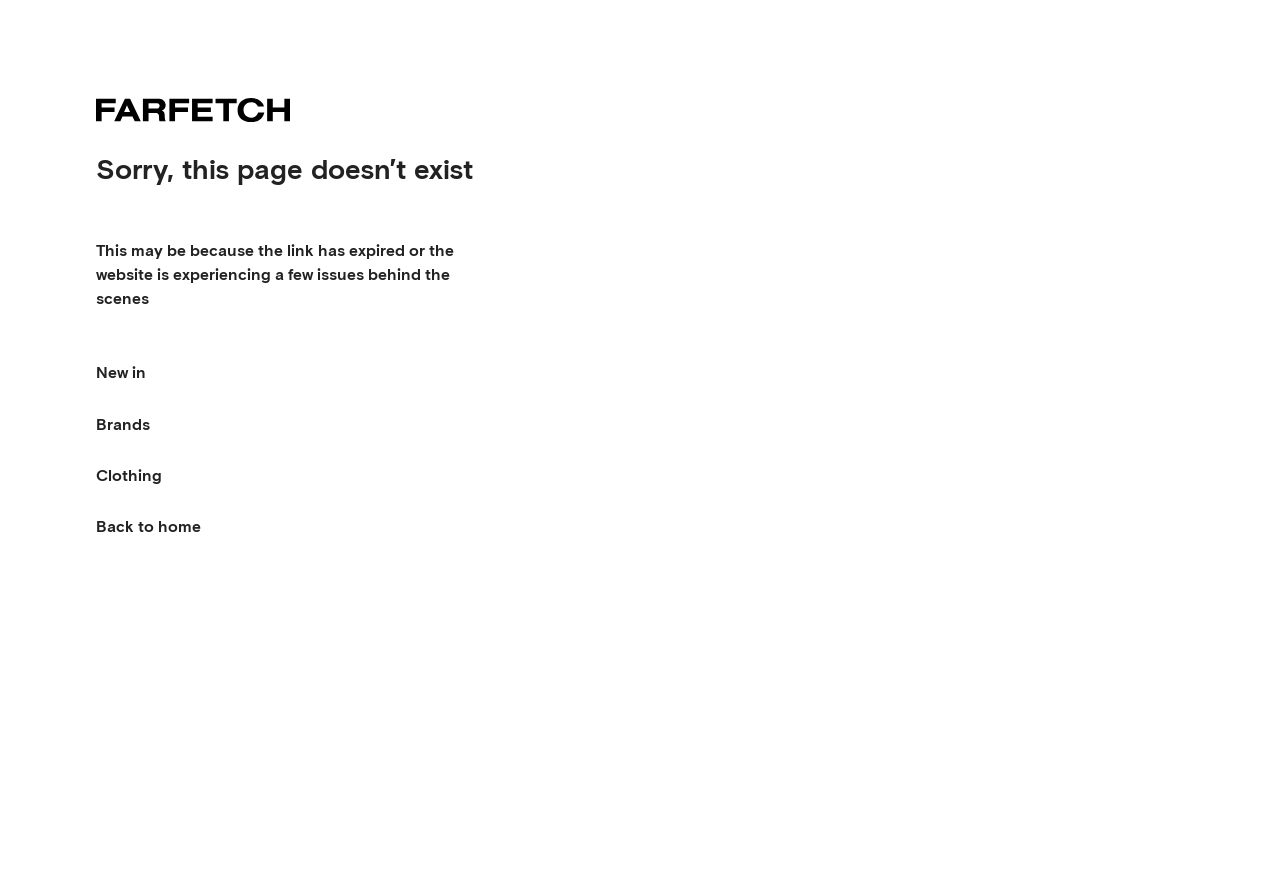Answer the following in one word or a short phrase: 
What is the error message on the page?

Page doesn’t exist